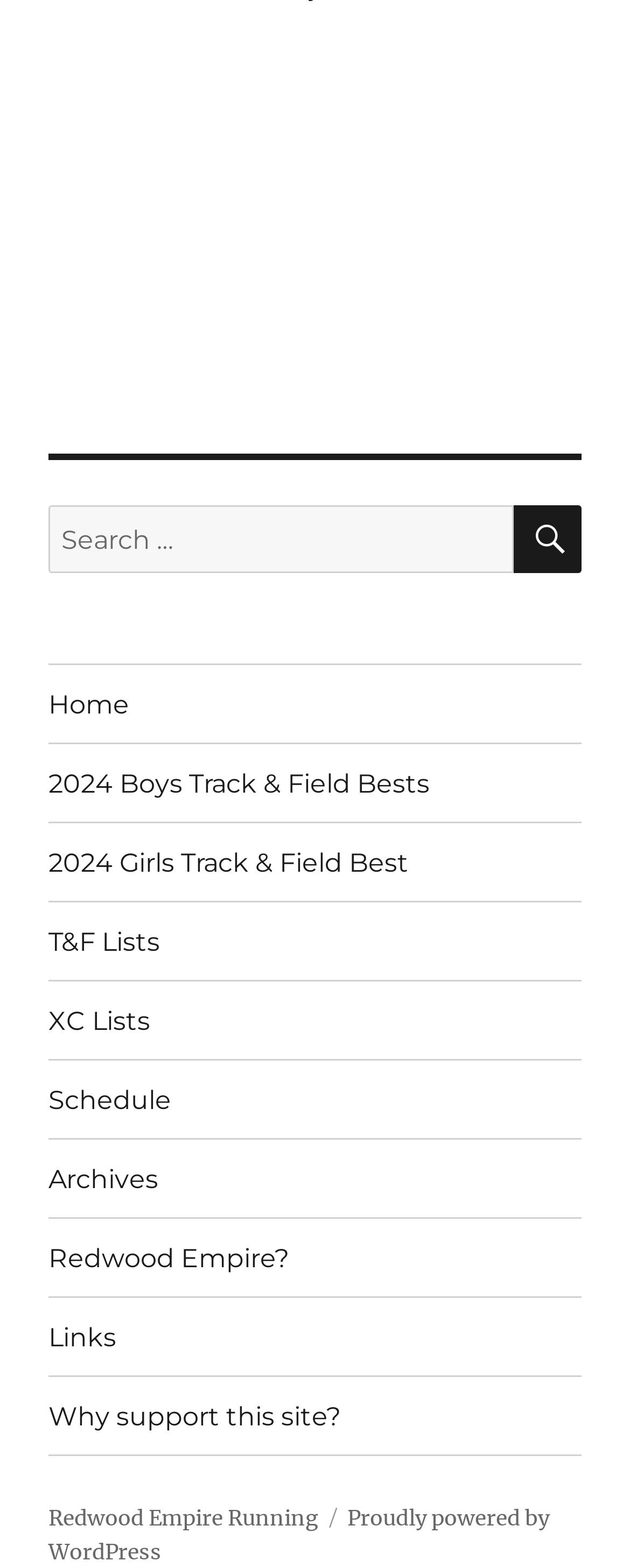What is the position of the search box on the webpage?
Provide a short answer using one word or a brief phrase based on the image.

Top